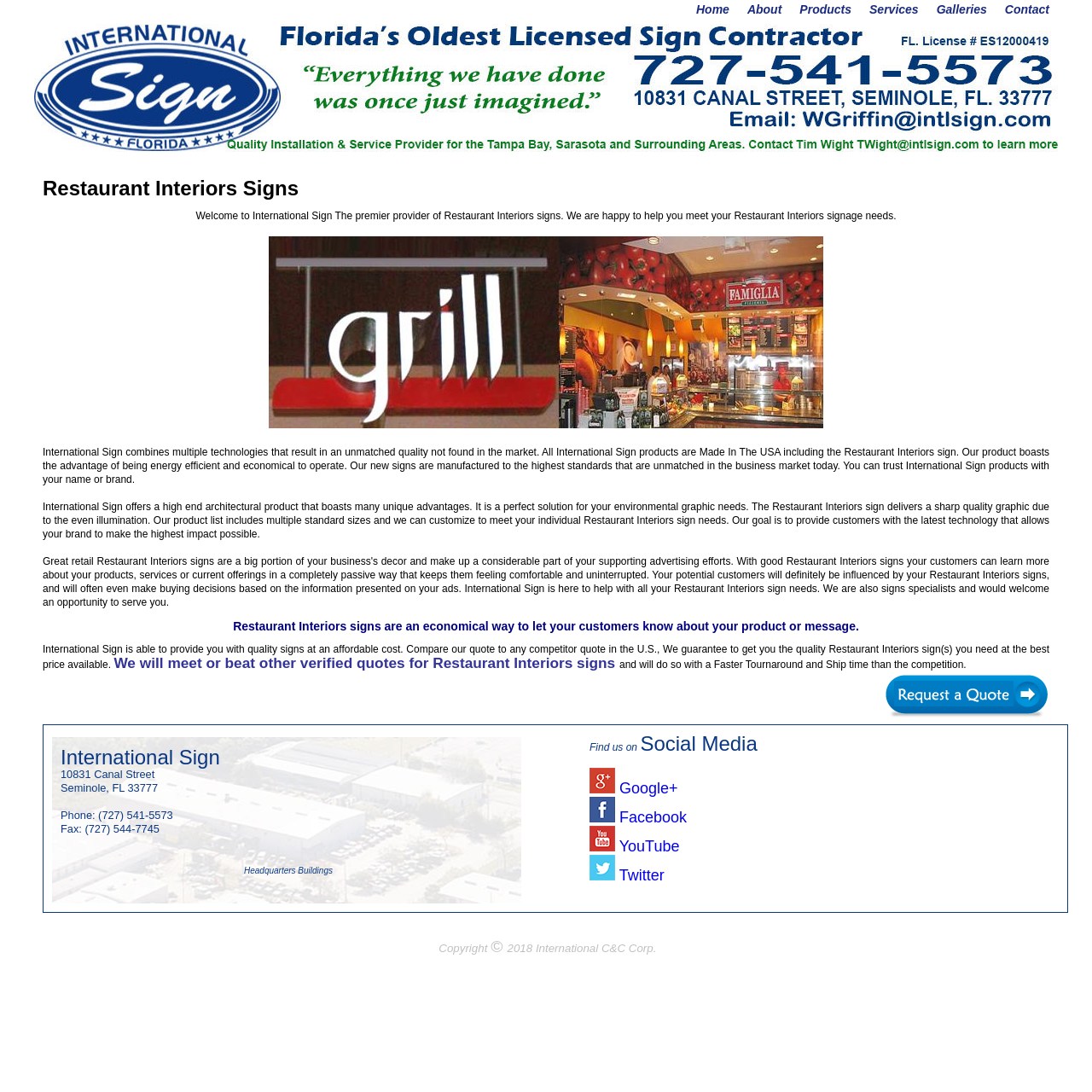Kindly provide the bounding box coordinates of the section you need to click on to fulfill the given instruction: "Visit International Sign website".

[0.231, 0.192, 0.304, 0.203]